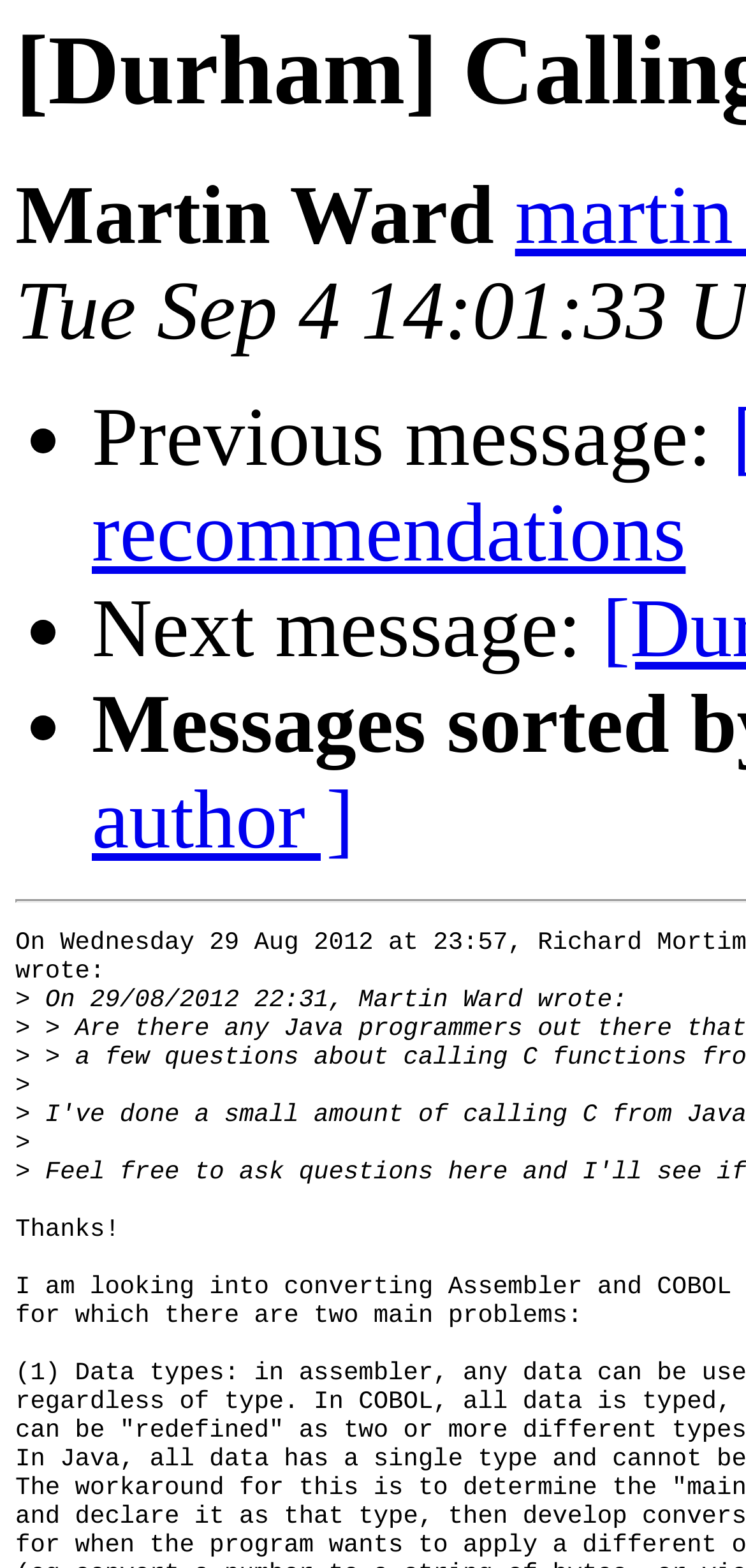What is the headline of the webpage?

[Durham] Calling C code from Java